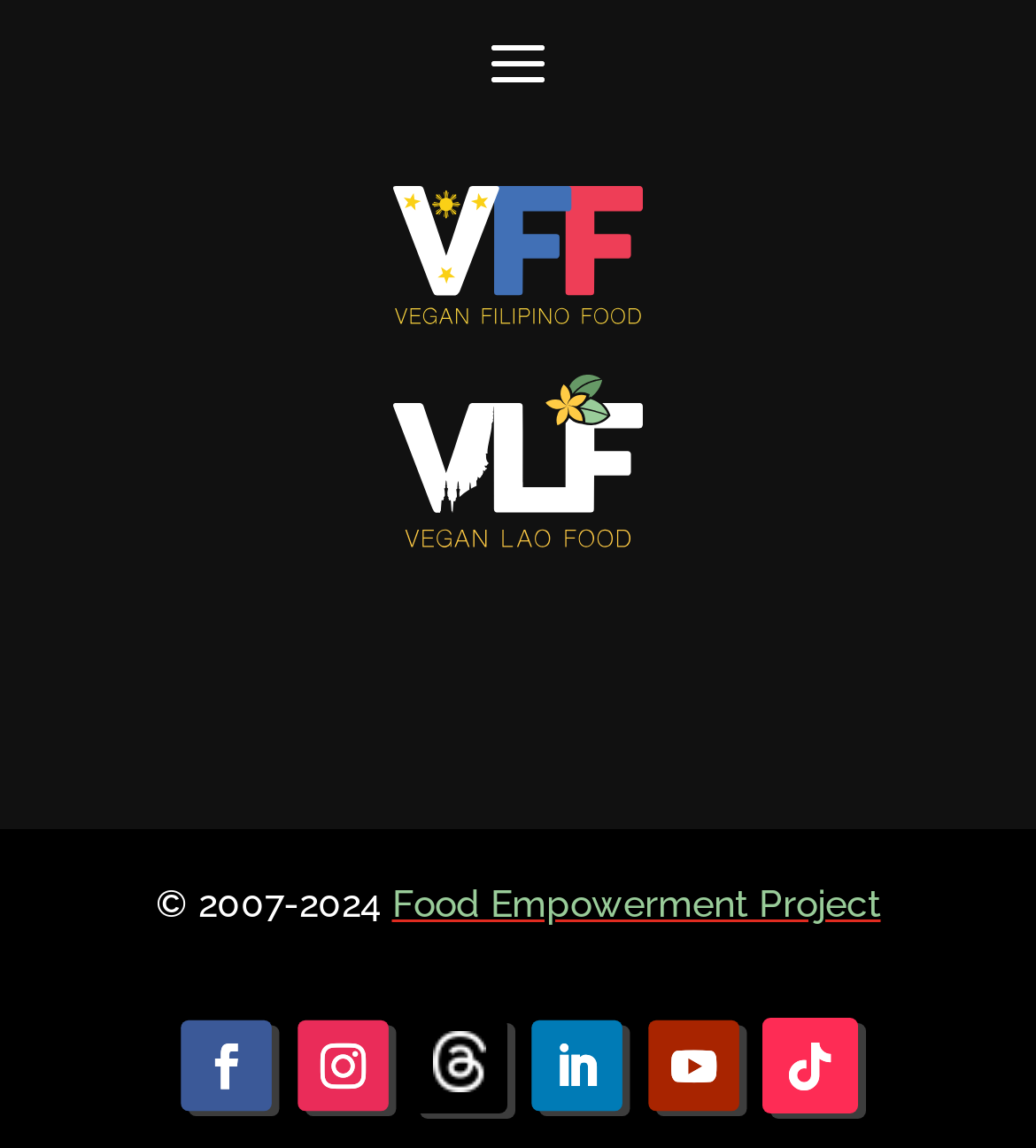How many image links are there?
Please use the image to deliver a detailed and complete answer.

I identified three image links on the webpage, each with a corresponding link element. These image links are located at different positions on the webpage, but they all have a similar structure with an image element nested inside a link element.